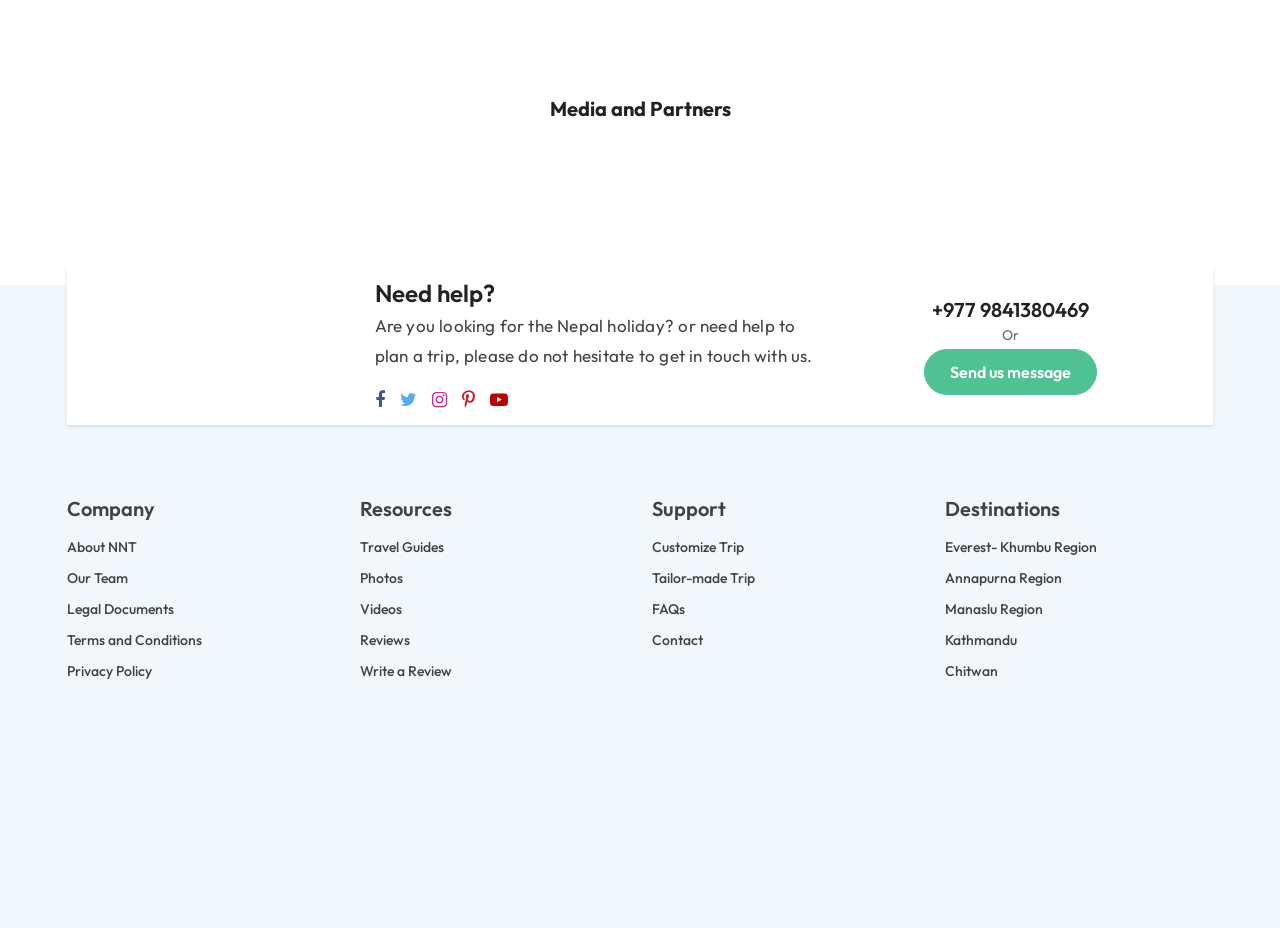Locate the bounding box coordinates of the area where you should click to accomplish the instruction: "Read The Secret eBook by Rhonda Byrne".

None